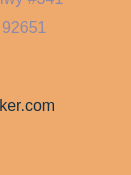Respond with a single word or phrase:
What is the email contact for inquiries?

alma@almathebaker.com